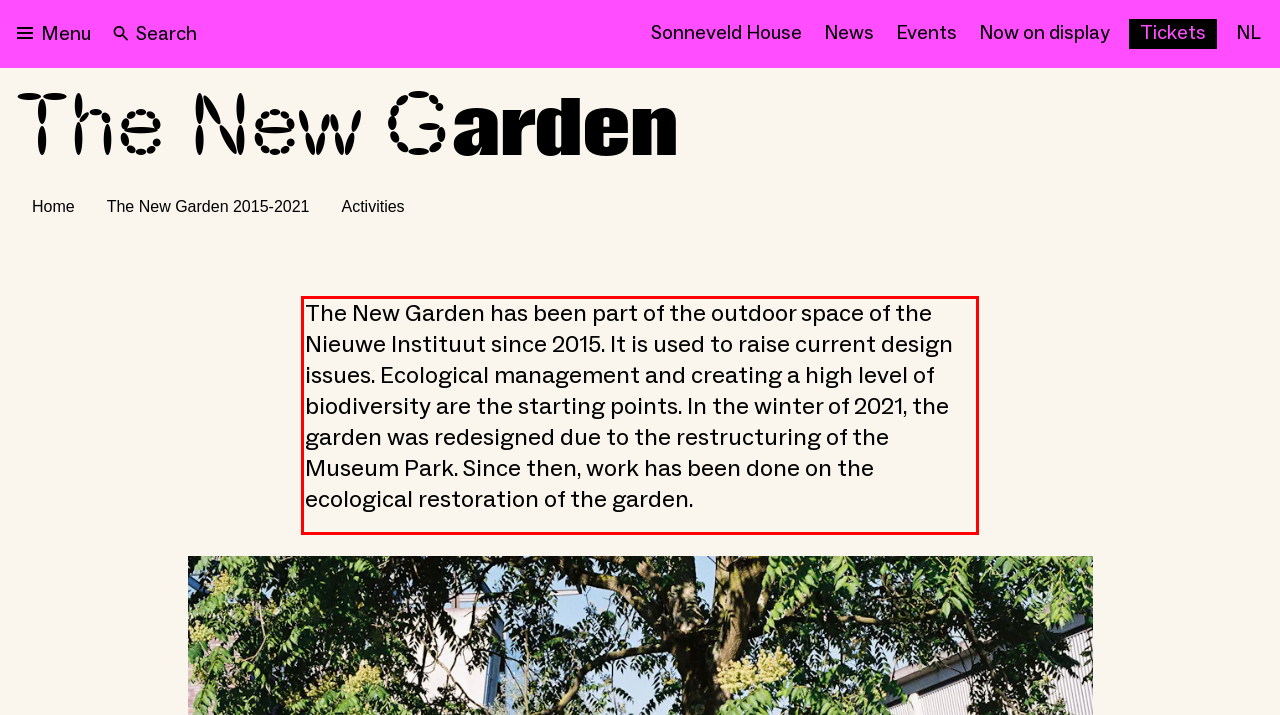You have a webpage screenshot with a red rectangle surrounding a UI element. Extract the text content from within this red bounding box.

The New Garden has been part of the outdoor space of the Nieuwe Instituut since 2015. It is used to raise current design issues. Ecological management and creating a high level of biodiversity are the starting points. In the winter of 2021, the garden was redesigned due to the restructuring of the Museum Park. Since then, work has been done on the ecological restoration of the garden.